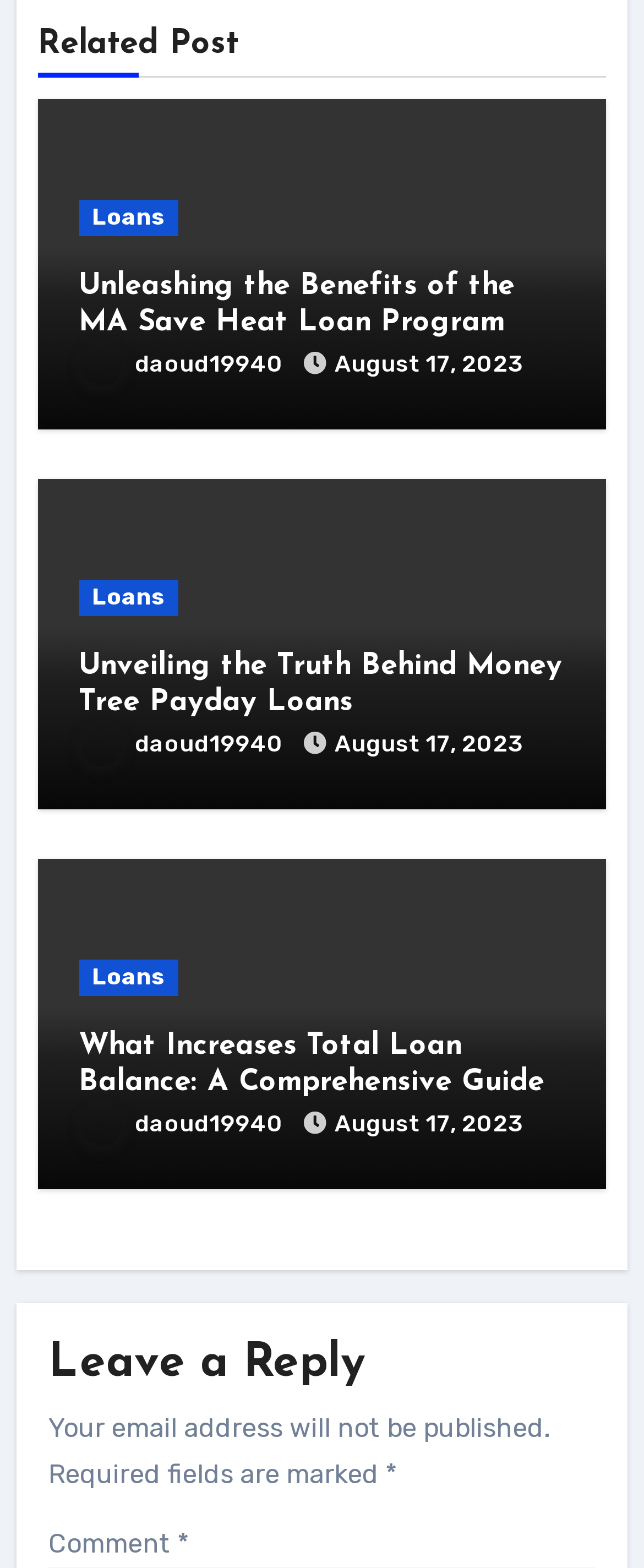Kindly determine the bounding box coordinates of the area that needs to be clicked to fulfill this instruction: "View the post details on 'August 17, 2023'".

[0.52, 0.223, 0.812, 0.241]